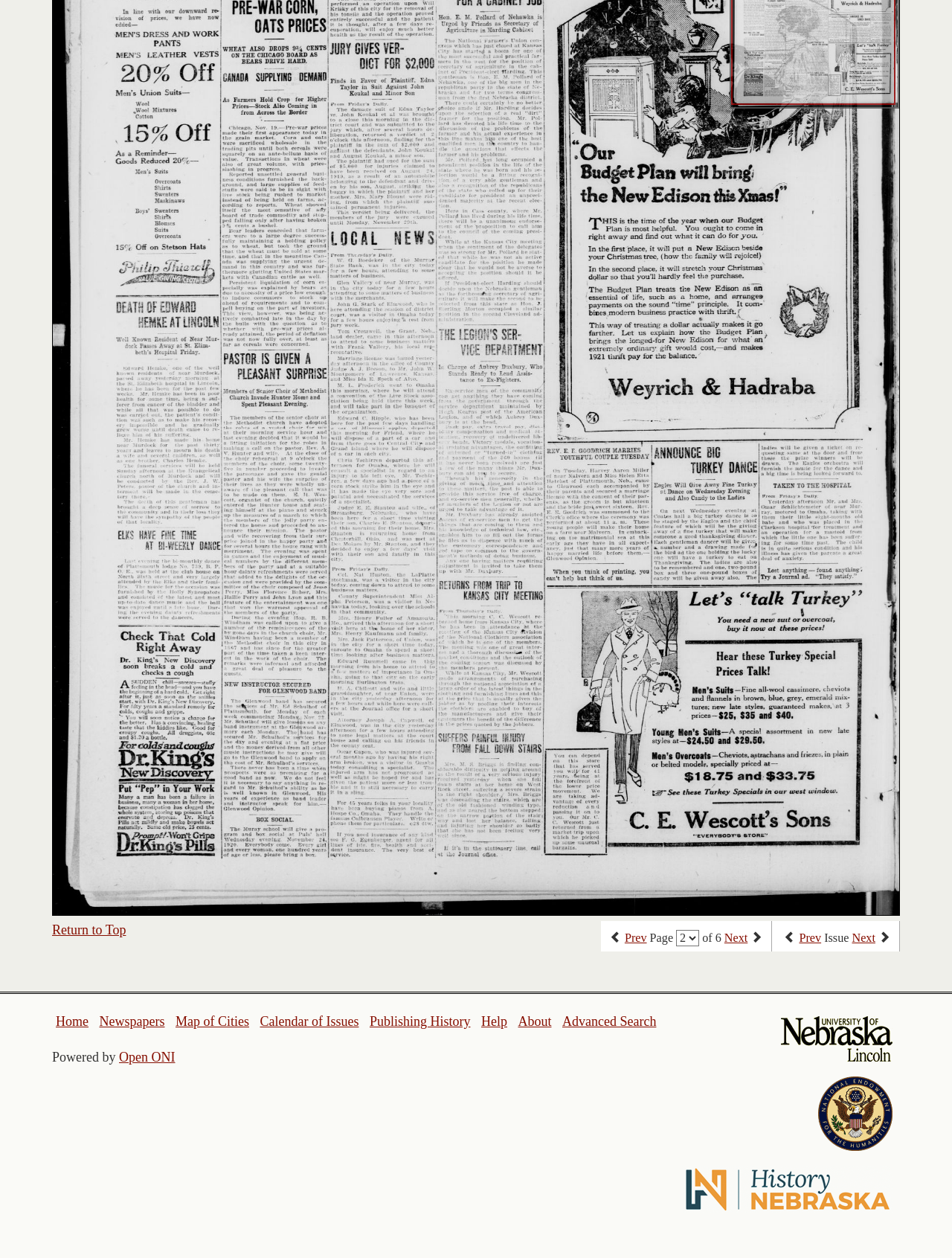Determine the bounding box coordinates for the HTML element described here: "Open ONI".

[0.125, 0.835, 0.184, 0.846]